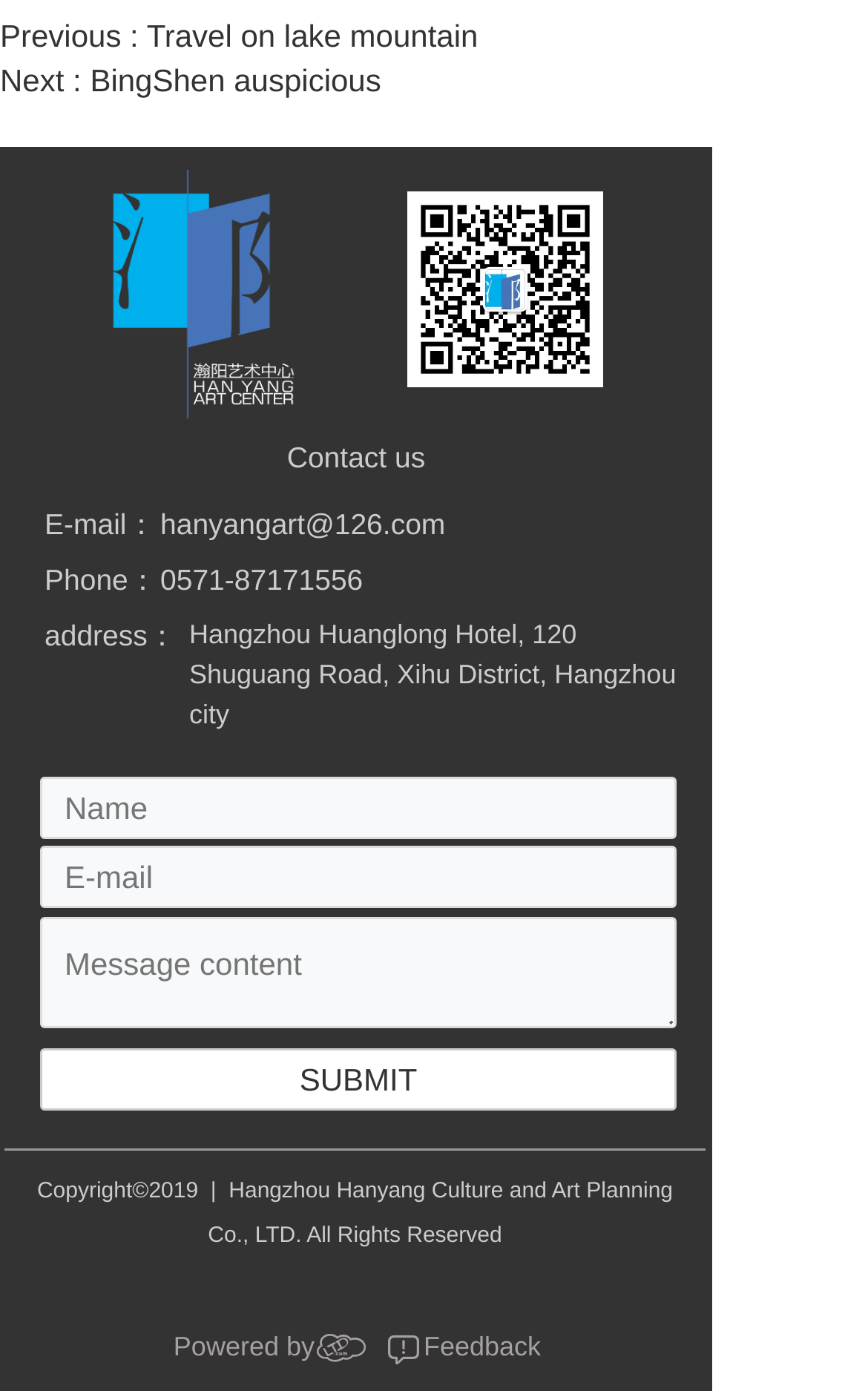Identify and provide the bounding box coordinates of the UI element described: "name="Message content" placeholder="Message content"". The coordinates should be formatted as [left, top, right, bottom], with each number being a float between 0 and 1.

[0.046, 0.659, 0.779, 0.739]